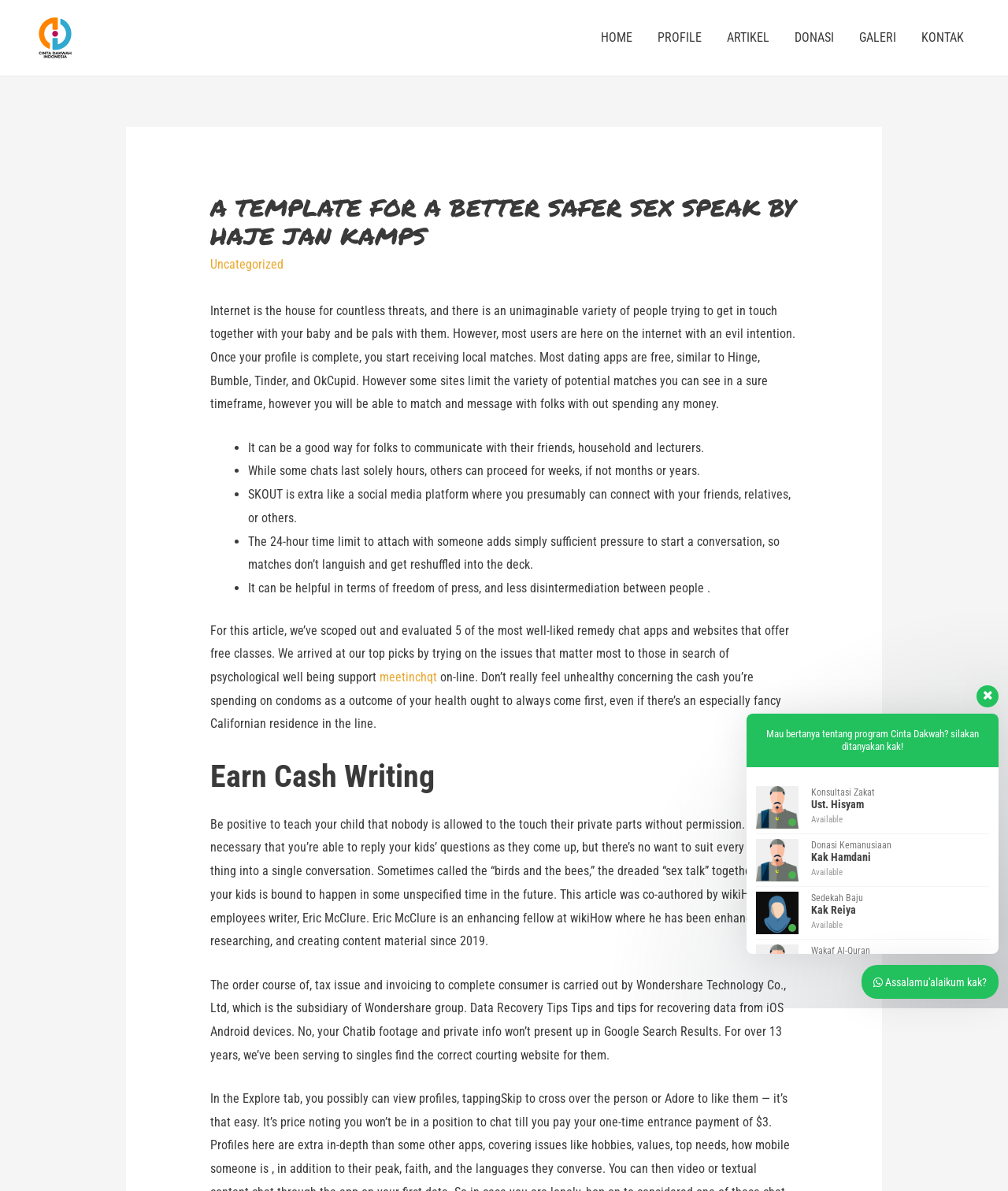Given the description Donasi Kemanusiaan Kak Hamdani Available, predict the bounding box coordinates of the UI element. Ensure the coordinates are in the format (top-left x, top-left y, bottom-right x, bottom-right y) and all values are between 0 and 1.

[0.75, 0.7, 0.981, 0.745]